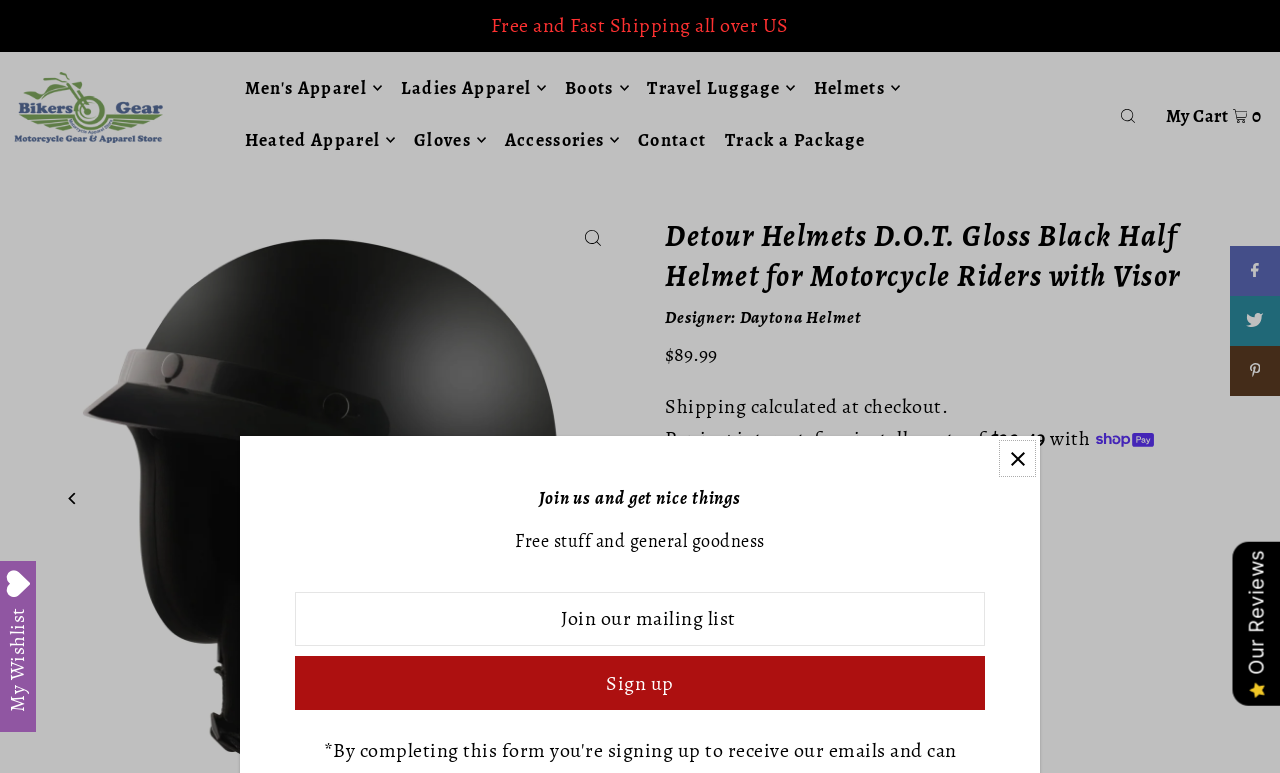Answer the question in a single word or phrase:
What is the designer of the helmet?

Daytona Helmet